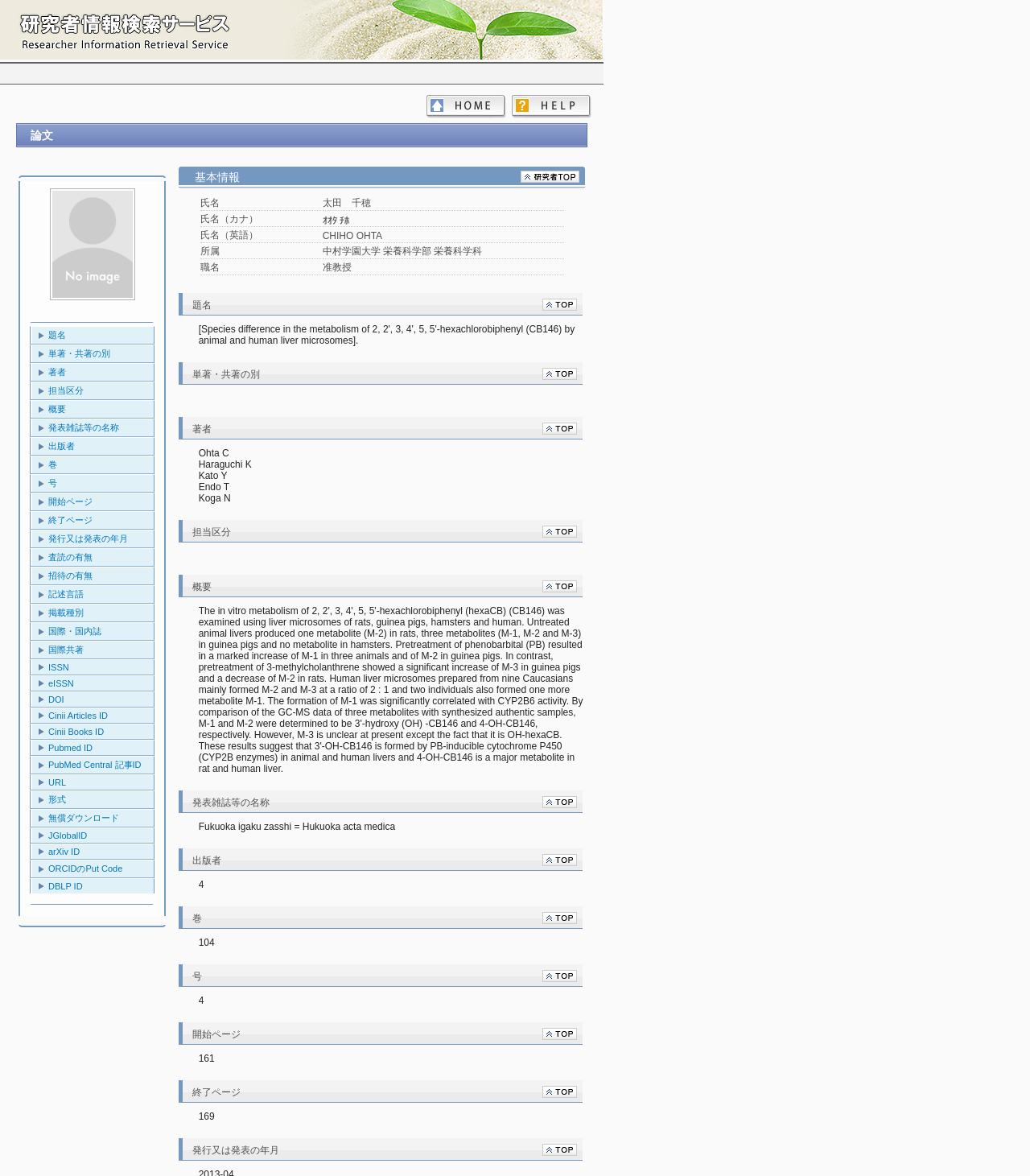Specify the bounding box coordinates of the area to click in order to follow the given instruction: "Click the link to view research paper."

[0.504, 0.148, 0.562, 0.157]